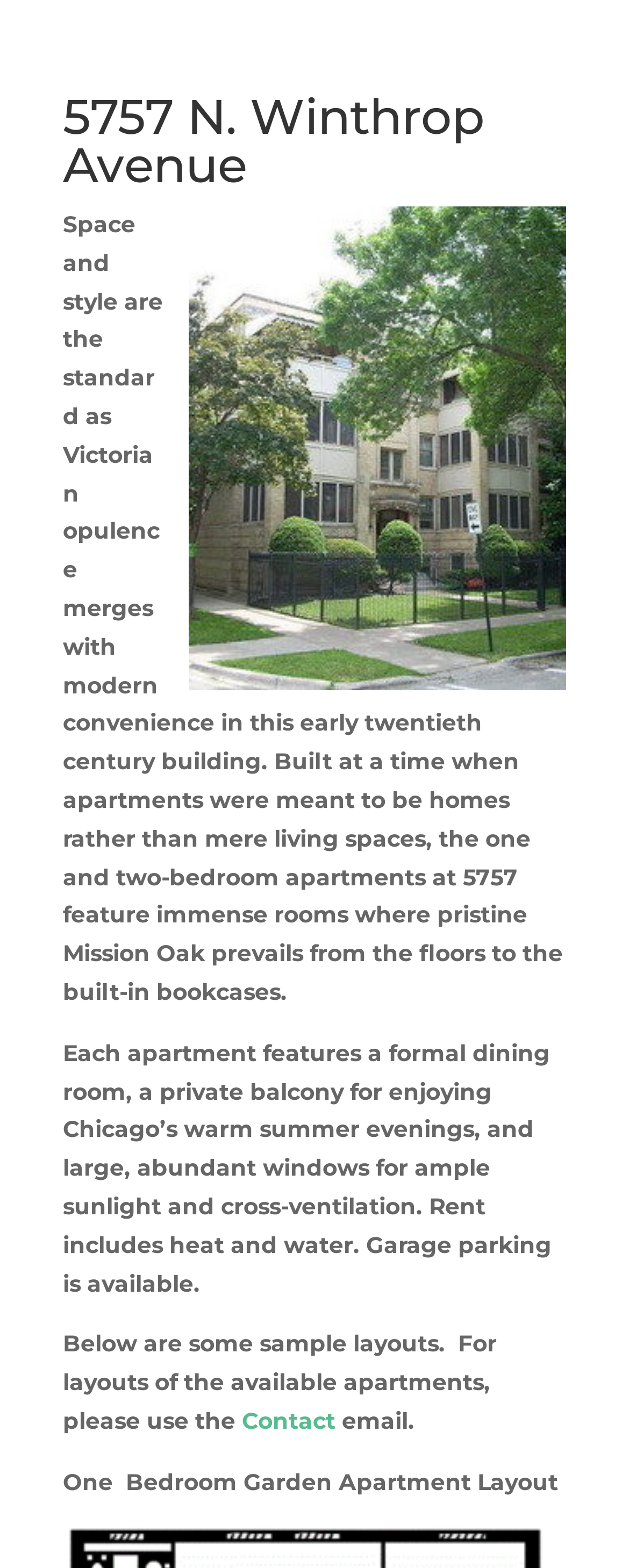What can be found on the private balcony?
Based on the screenshot, give a detailed explanation to answer the question.

The webpage describes the private balcony as a place for 'enjoying Chicago's warm summer evenings' which suggests that residents can enjoy the city's pleasant summer weather on their balcony.